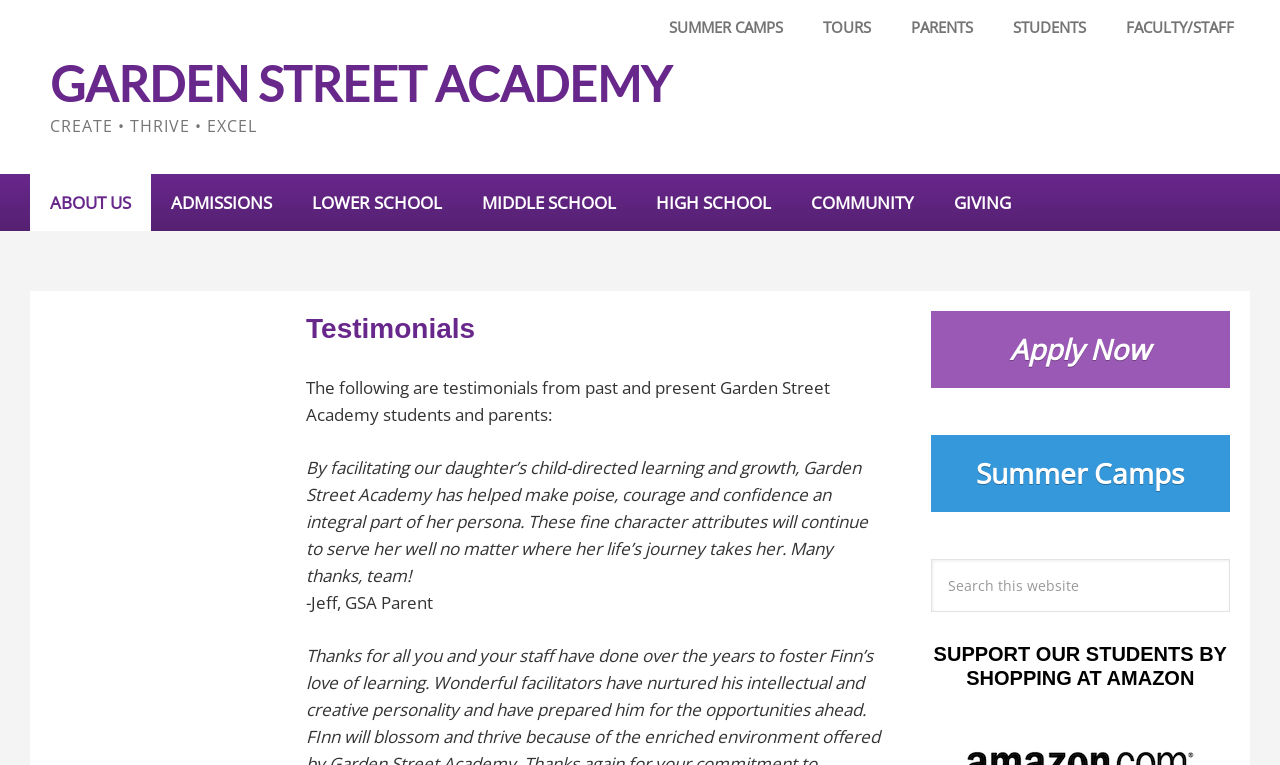What is the theme of the testimonials?
Look at the image and answer with only one word or phrase.

Student and parent experiences